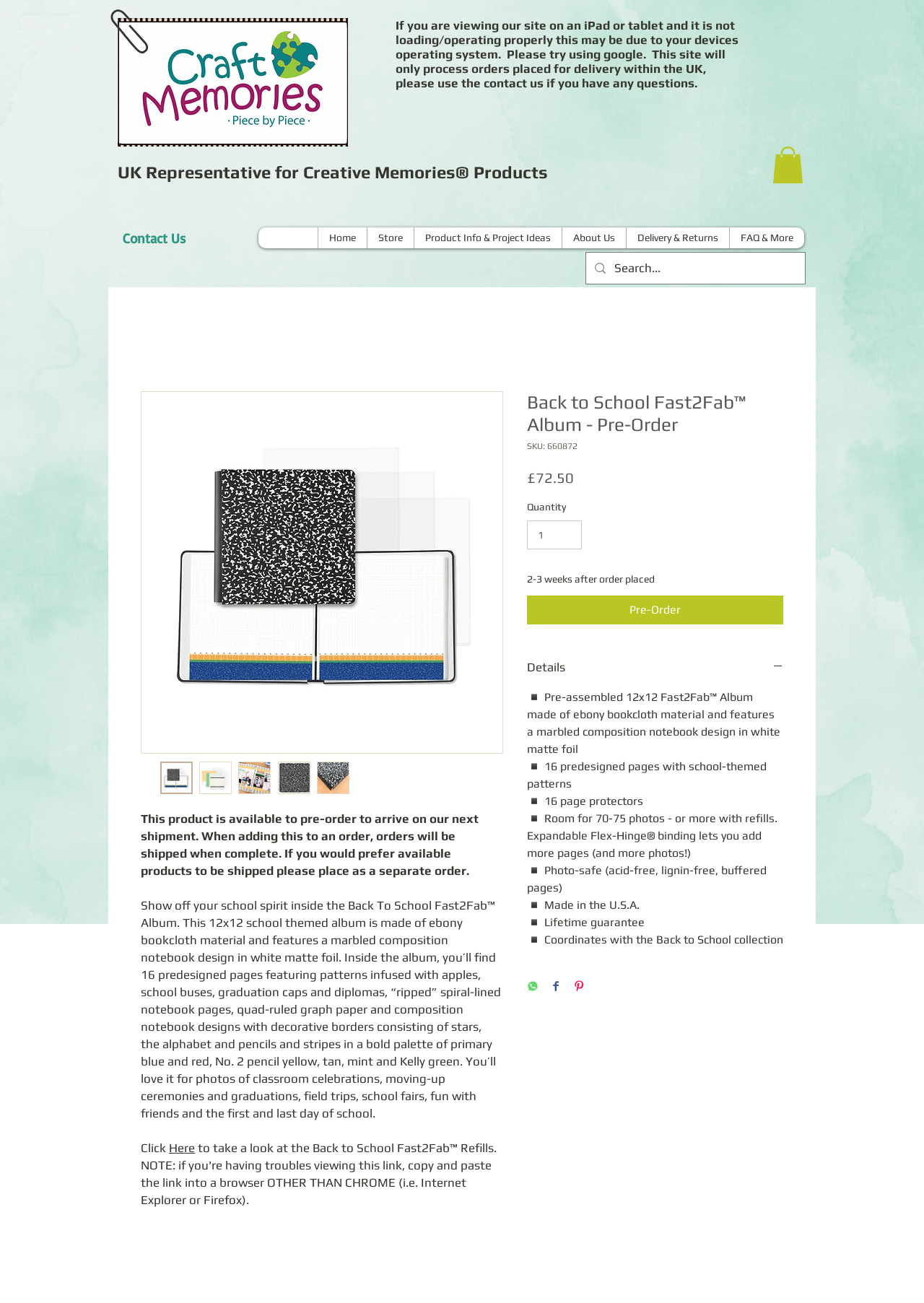Identify the bounding box for the UI element described as: "Here". Ensure the coordinates are four float numbers between 0 and 1, formatted as [left, top, right, bottom].

[0.183, 0.875, 0.211, 0.886]